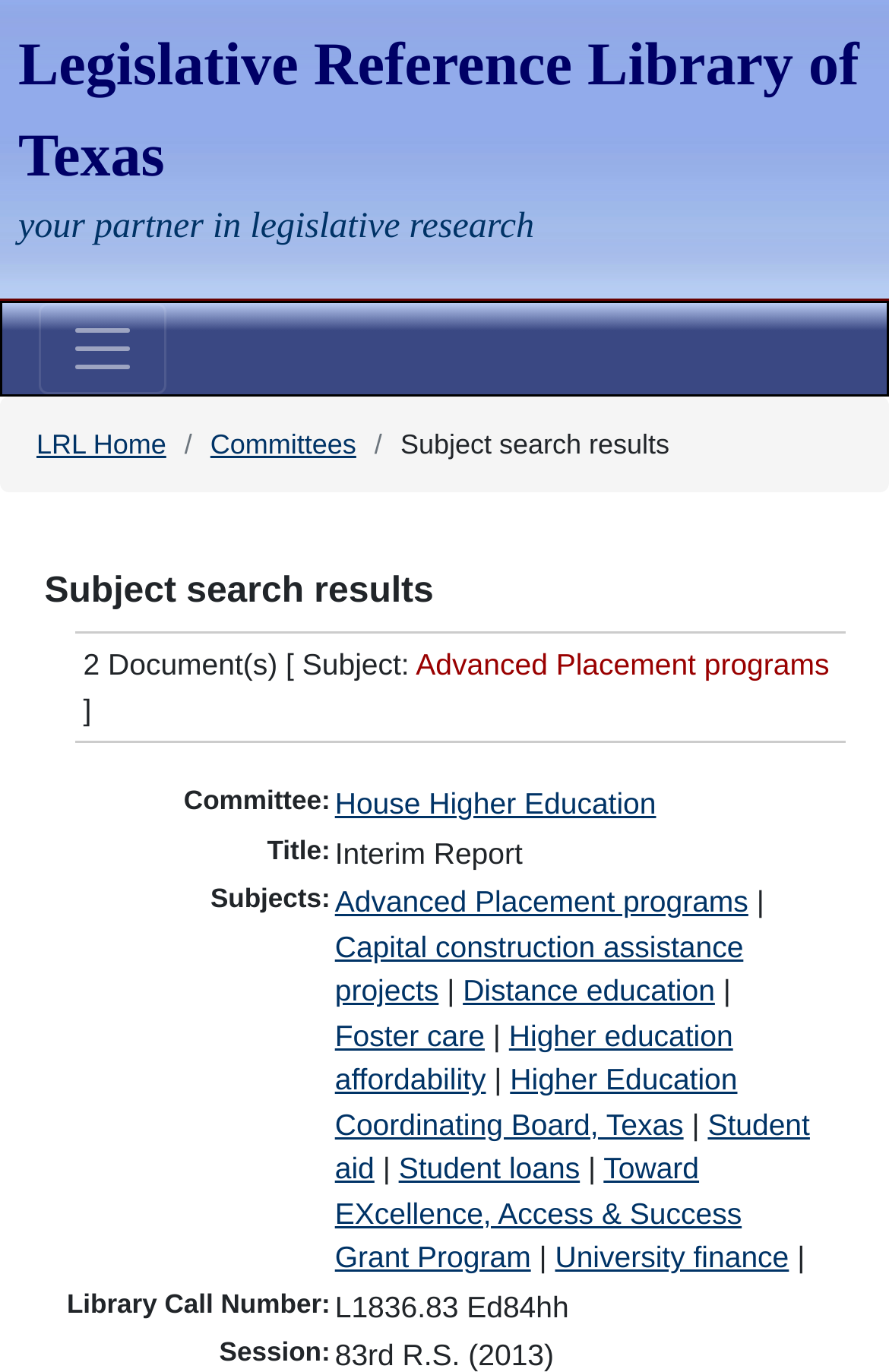Highlight the bounding box coordinates of the element that should be clicked to carry out the following instruction: "Click on About". The coordinates must be given as four float numbers ranging from 0 to 1, i.e., [left, top, right, bottom].

None